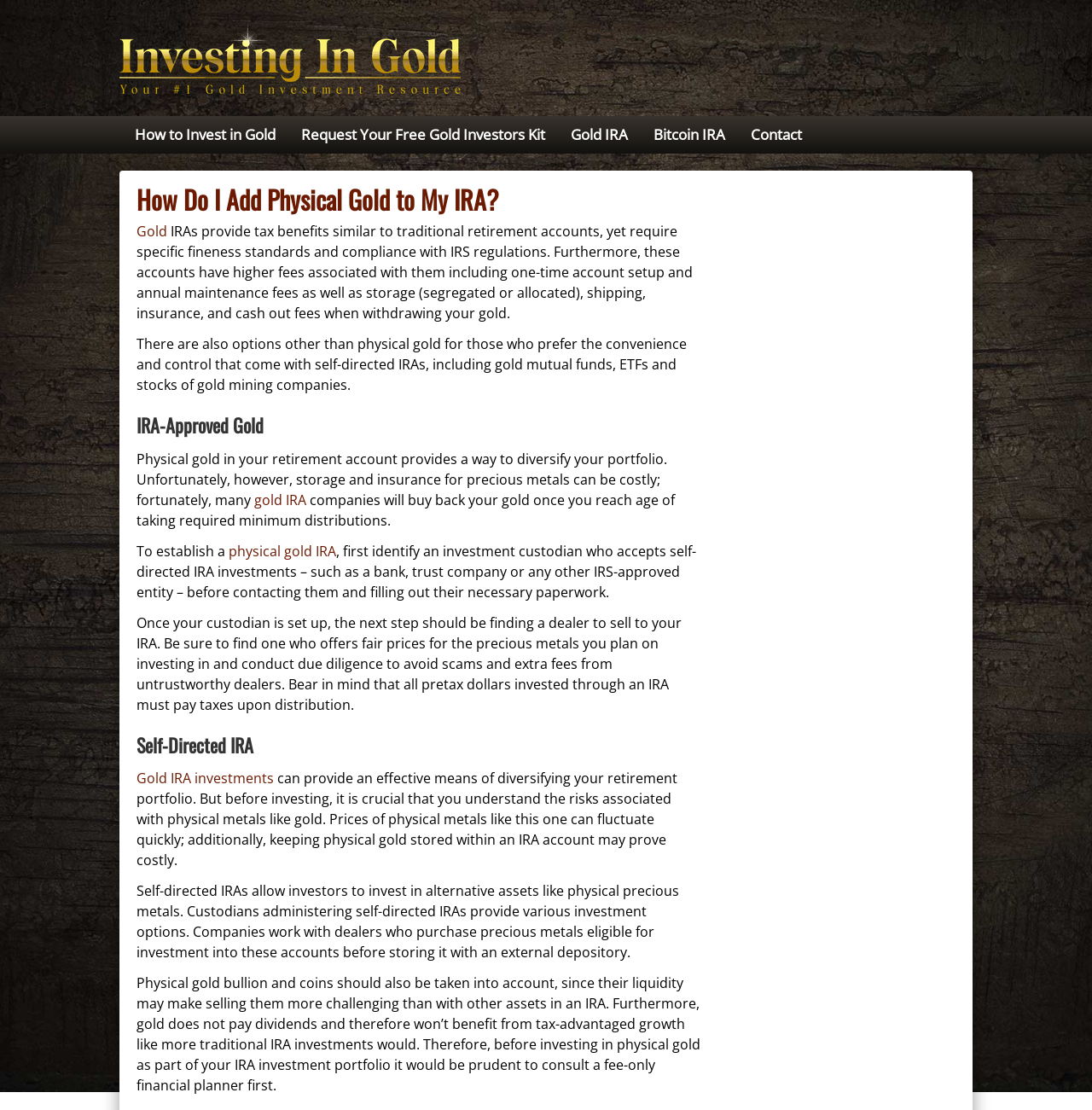Using the description: "Gold IRA", identify the bounding box of the corresponding UI element in the screenshot.

[0.511, 0.105, 0.587, 0.138]